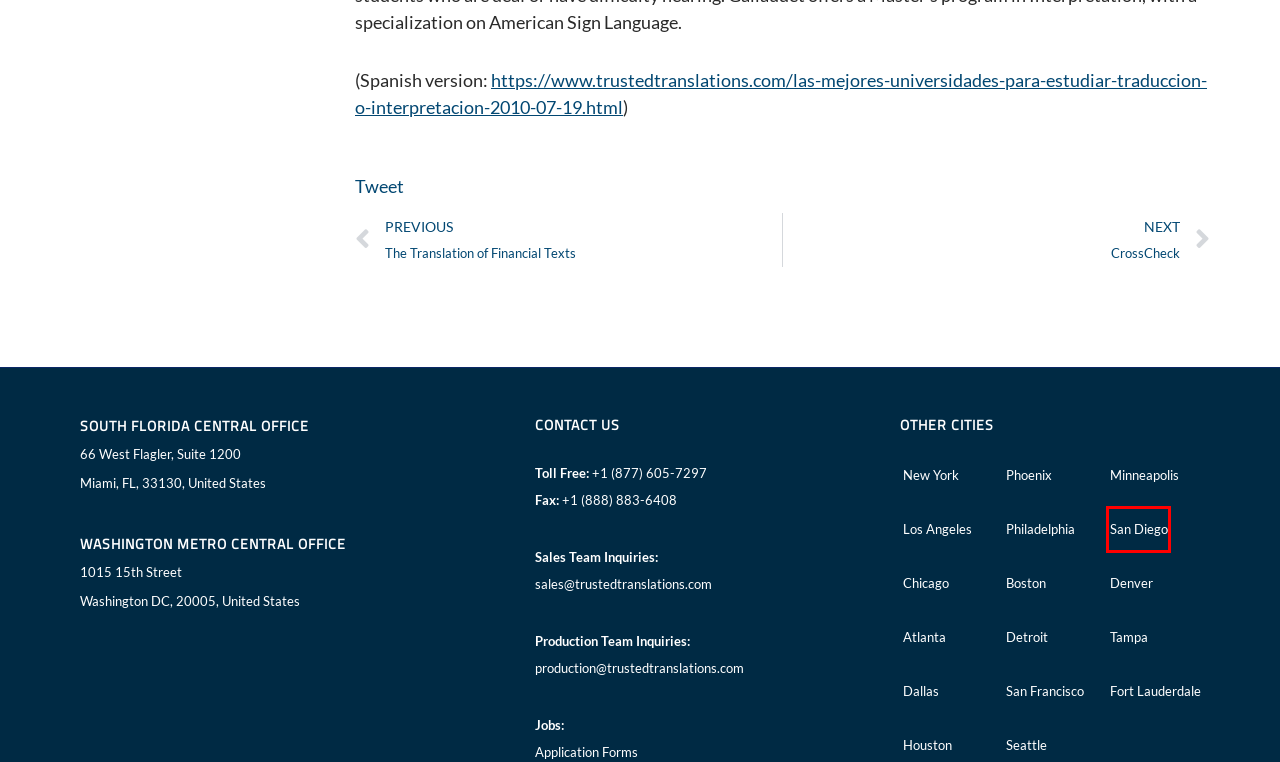Look at the screenshot of a webpage, where a red bounding box highlights an element. Select the best description that matches the new webpage after clicking the highlighted element. Here are the candidates:
A. Detroit Translation Services - Detroit Translation Company Leader
B. San Diego Translation Services - San Diego Translation Company Leader
C. The Translation of Financial Texts
D. Los Angeles Translation Services - California Translation Company Leader
E. Atlanta Translation Services - Georgia Translation Company Leader
F. Tampa Translation Services - Florida Translation Company Leader
G. Phoenix Translation Services - Phoenix Translation Company Leader
H. Washington D.C. Translation Services - District of Columbia Translation Company Leader

B